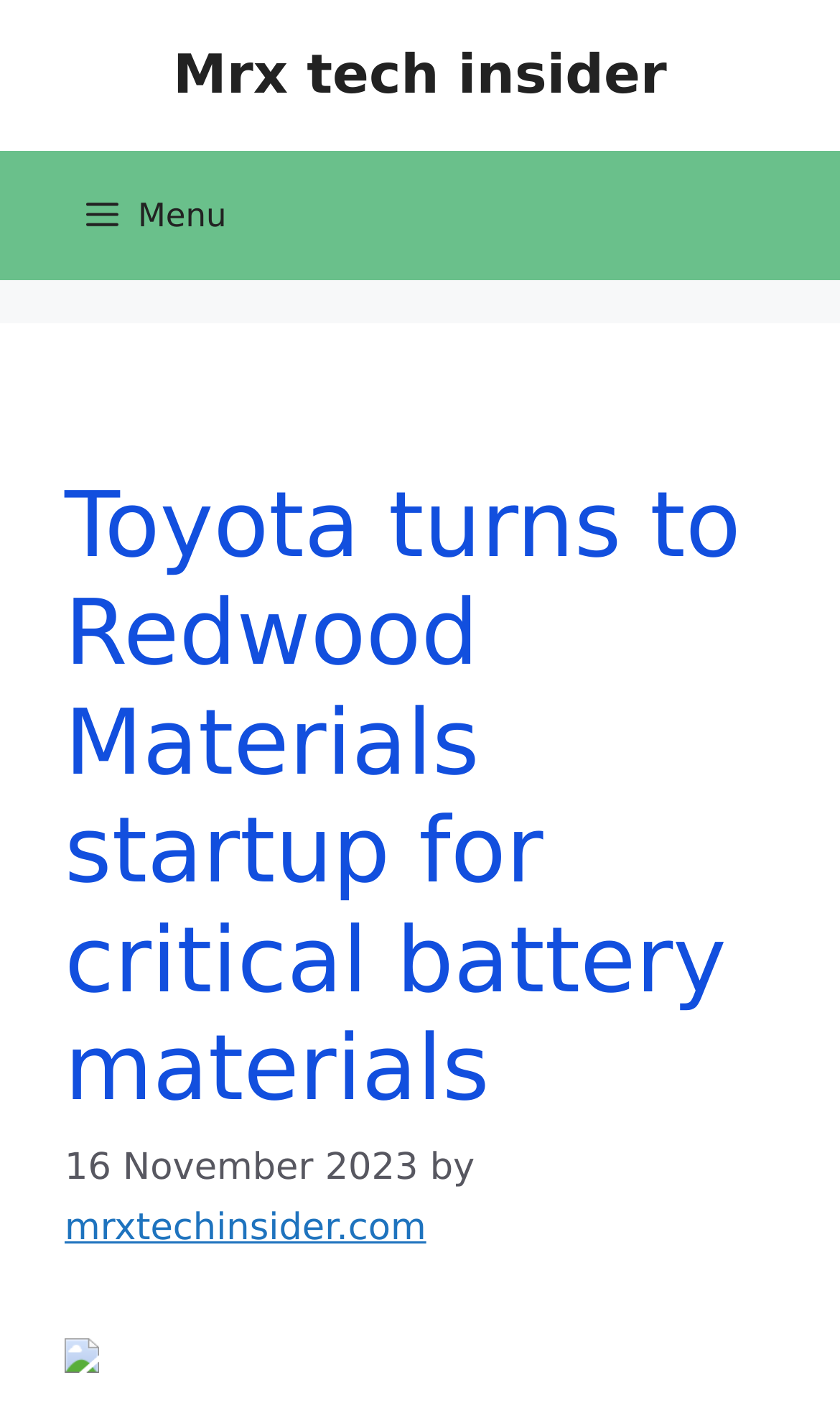What is the domain of the link below the article title?
We need a detailed and meticulous answer to the question.

I found the answer by examining the link element below the article title, which contains the text 'mrxtechinsider.com'.